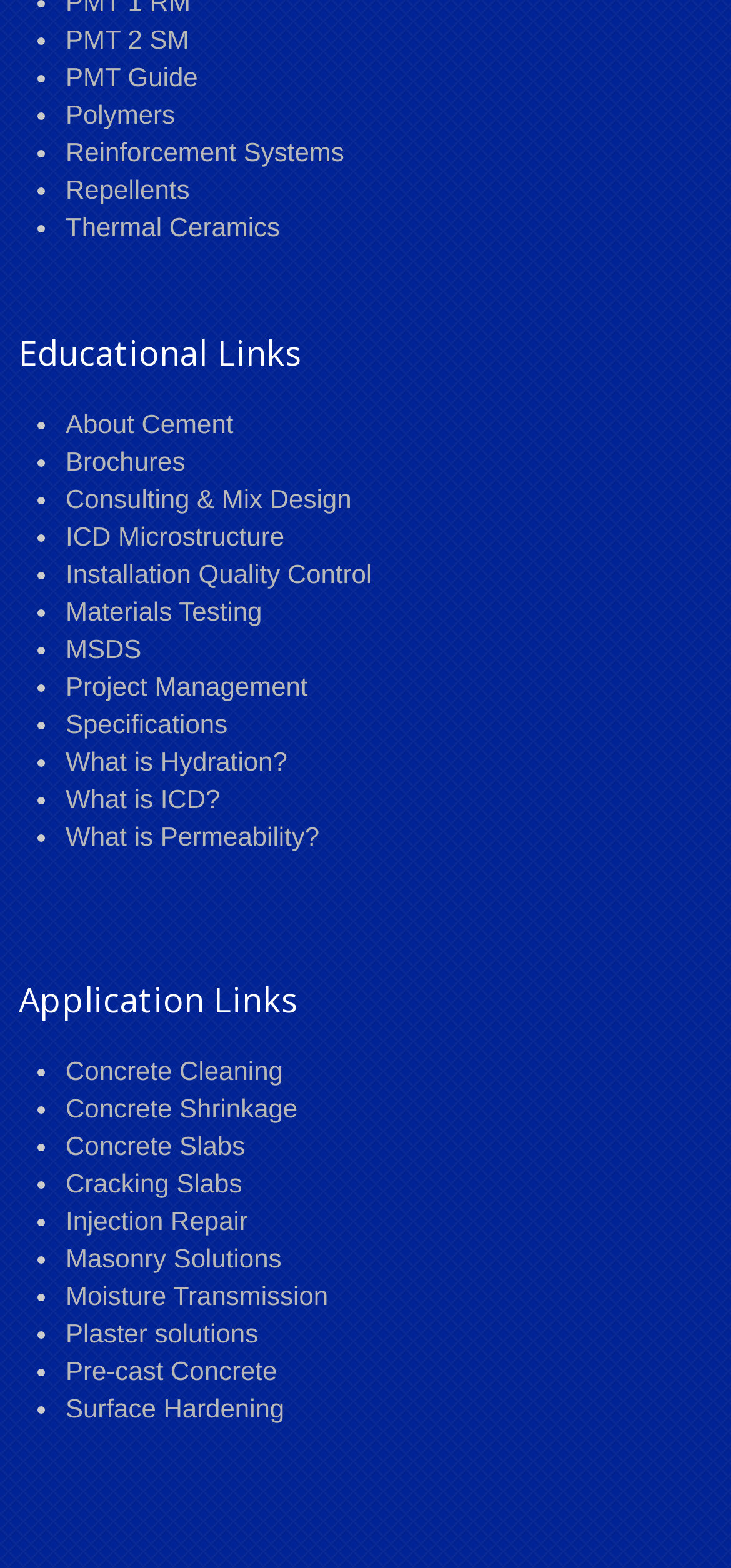Please determine the bounding box coordinates for the UI element described as: "What is Permeability?".

[0.09, 0.523, 0.437, 0.542]